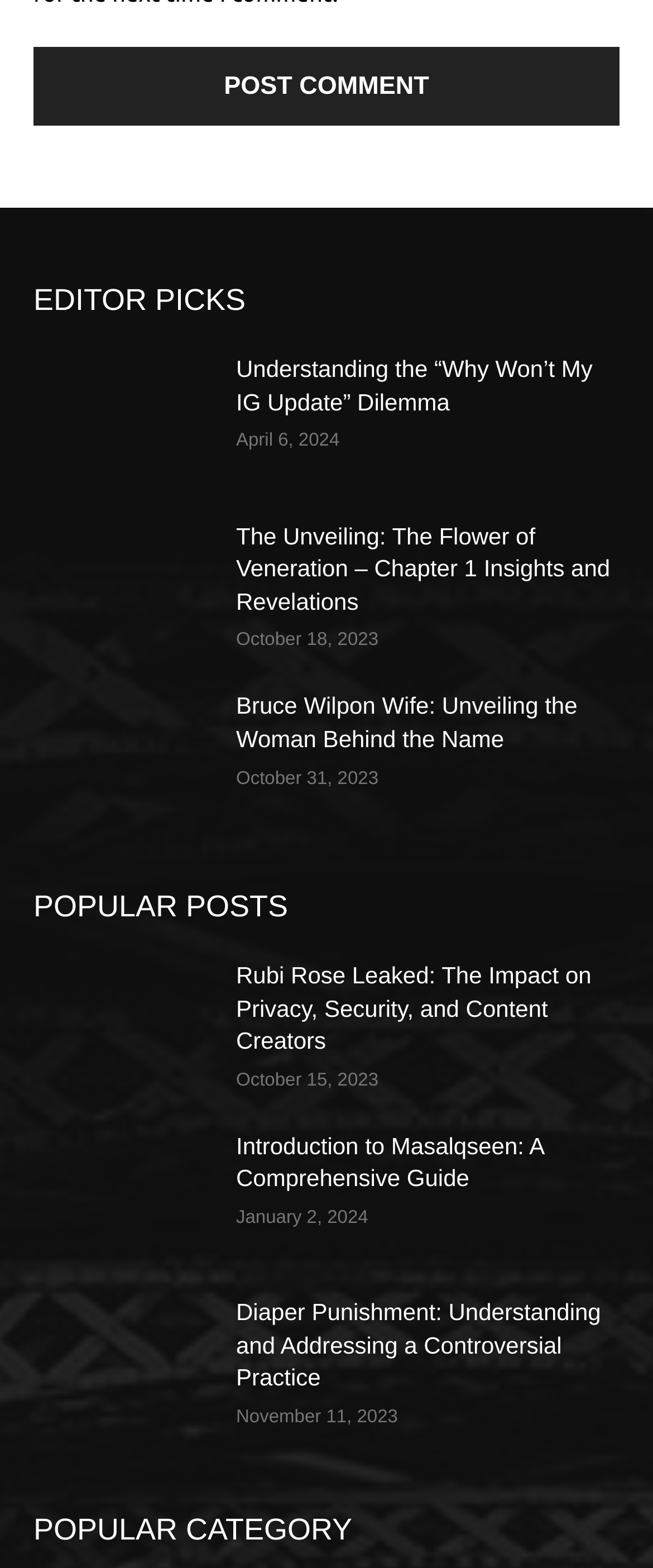How many categories are listed?
Please provide a comprehensive answer to the question based on the webpage screenshot.

I found one category listed, which is 'POPULAR CATEGORY', located at the bottom of the webpage.